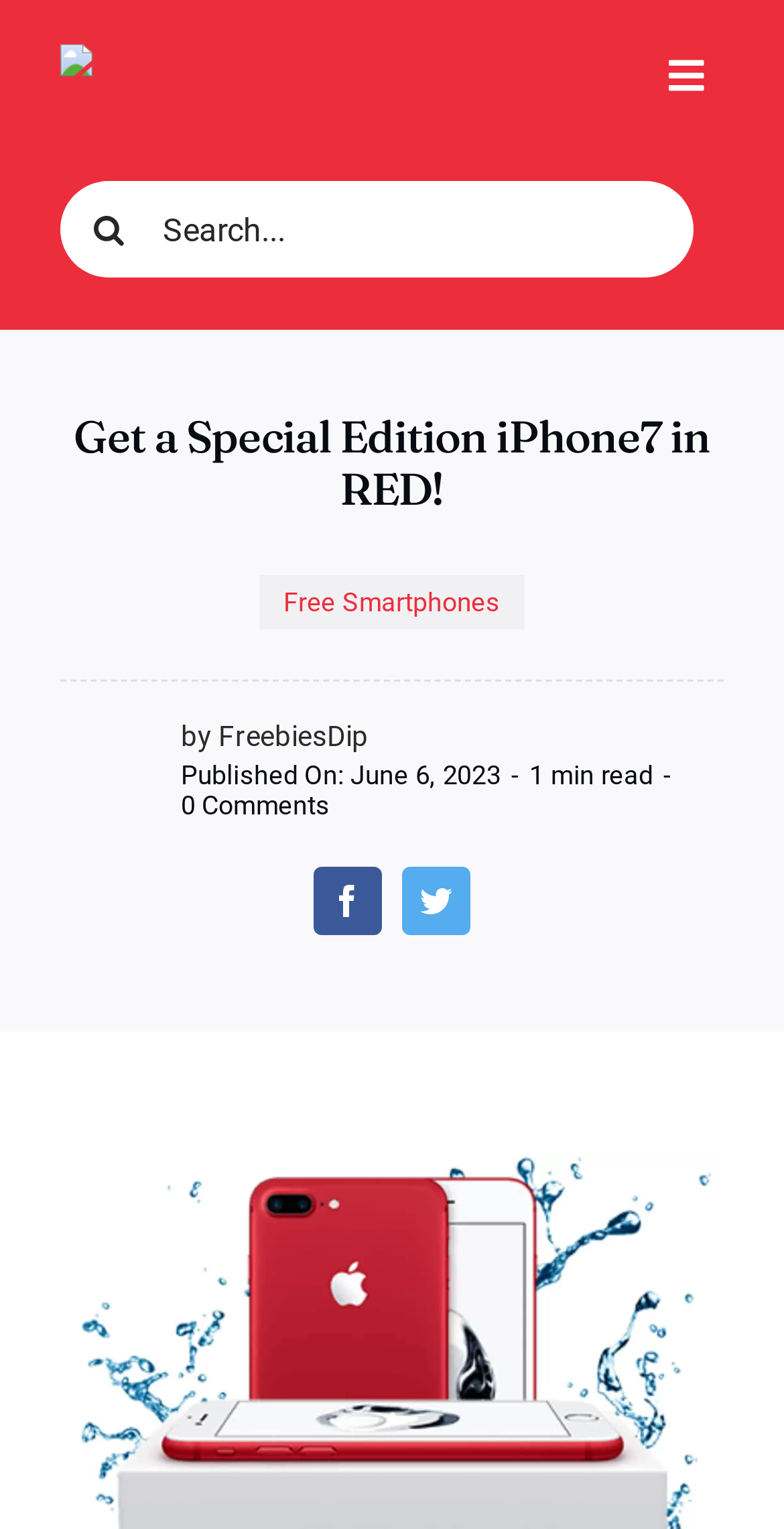What is the purpose of the search box? Using the information from the screenshot, answer with a single word or phrase.

To search for something